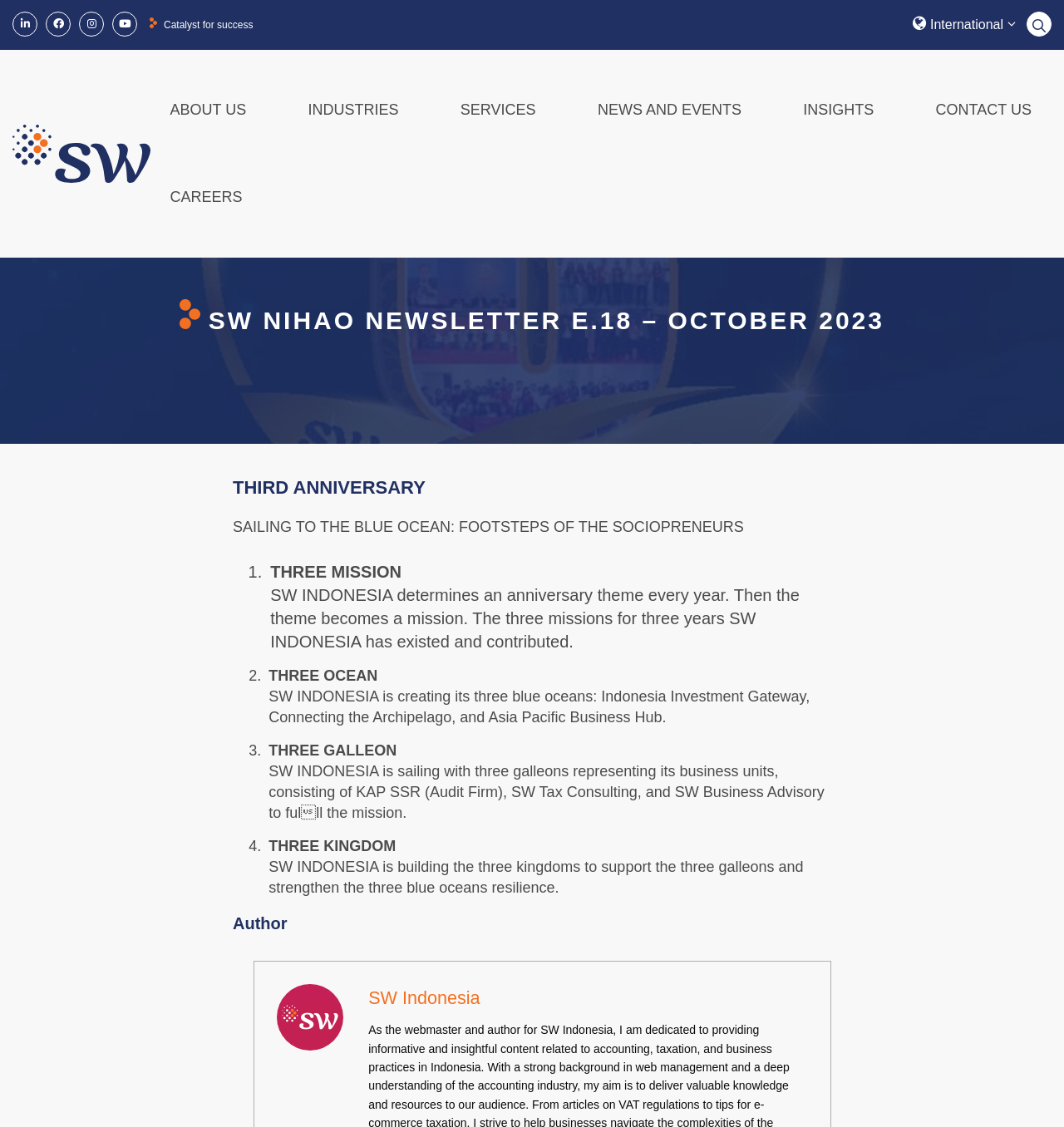Can you find the bounding box coordinates for the element to click on to achieve the instruction: "View 'PRODUCT REVIEWS'"?

None